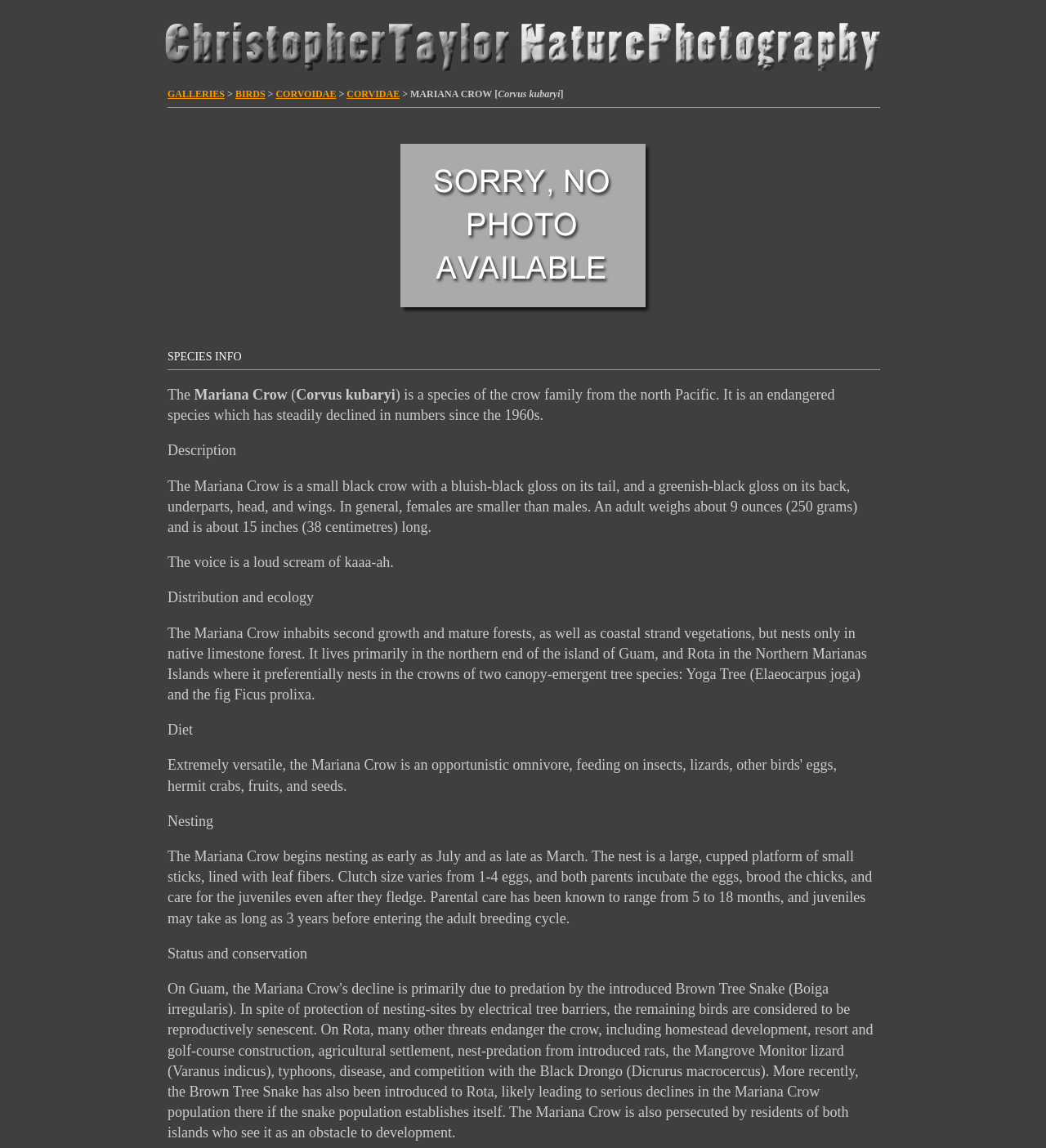Using the webpage screenshot, locate the HTML element that fits the following description and provide its bounding box: "CORVIDAE".

[0.331, 0.077, 0.382, 0.087]